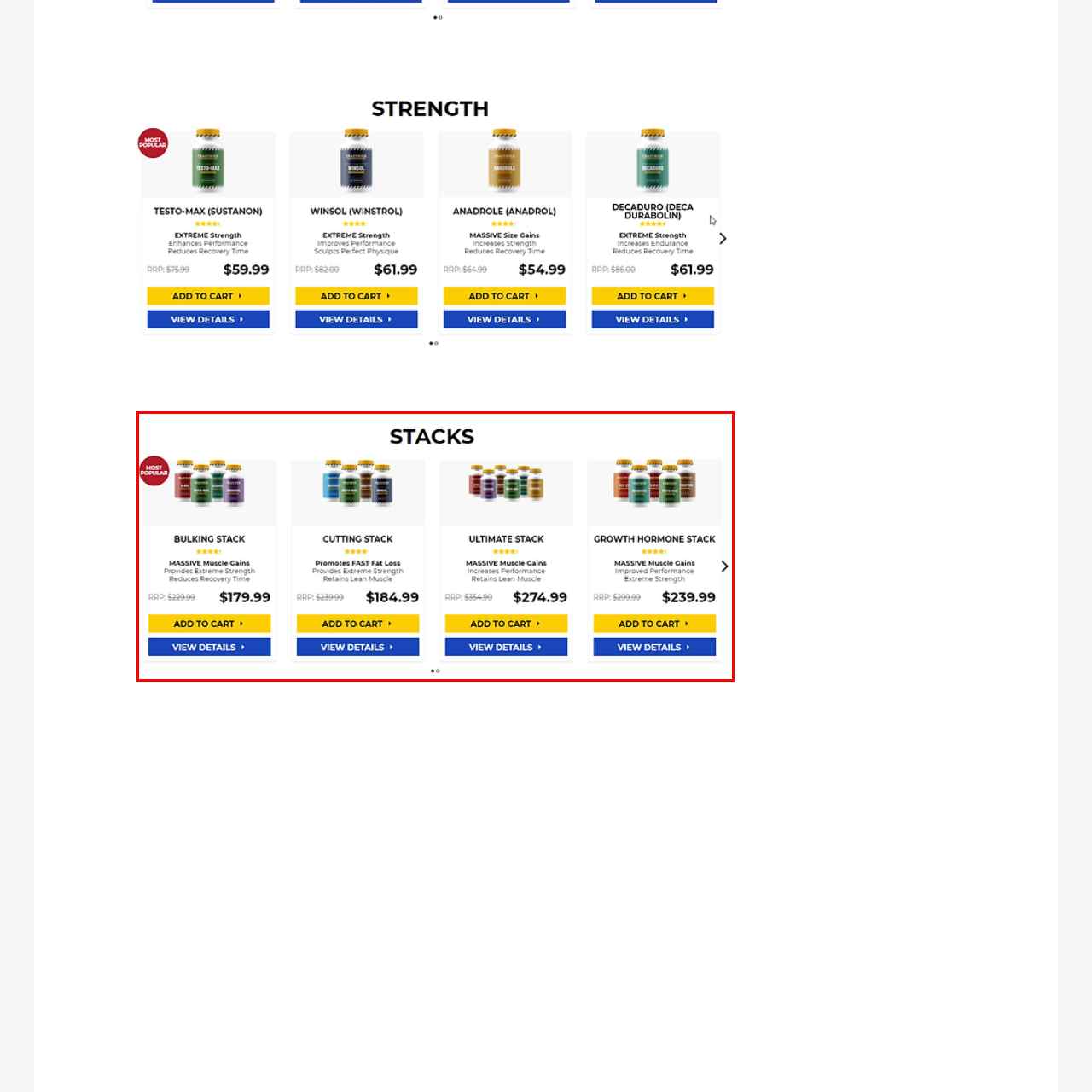Concentrate on the image area surrounded by the red border and answer the following question comprehensively: What is the regular price of the Ultimate Stack?

The regular price of the Ultimate Stack can be found in the caption, which states that it is listed at $274.99, reduced from $354.99.